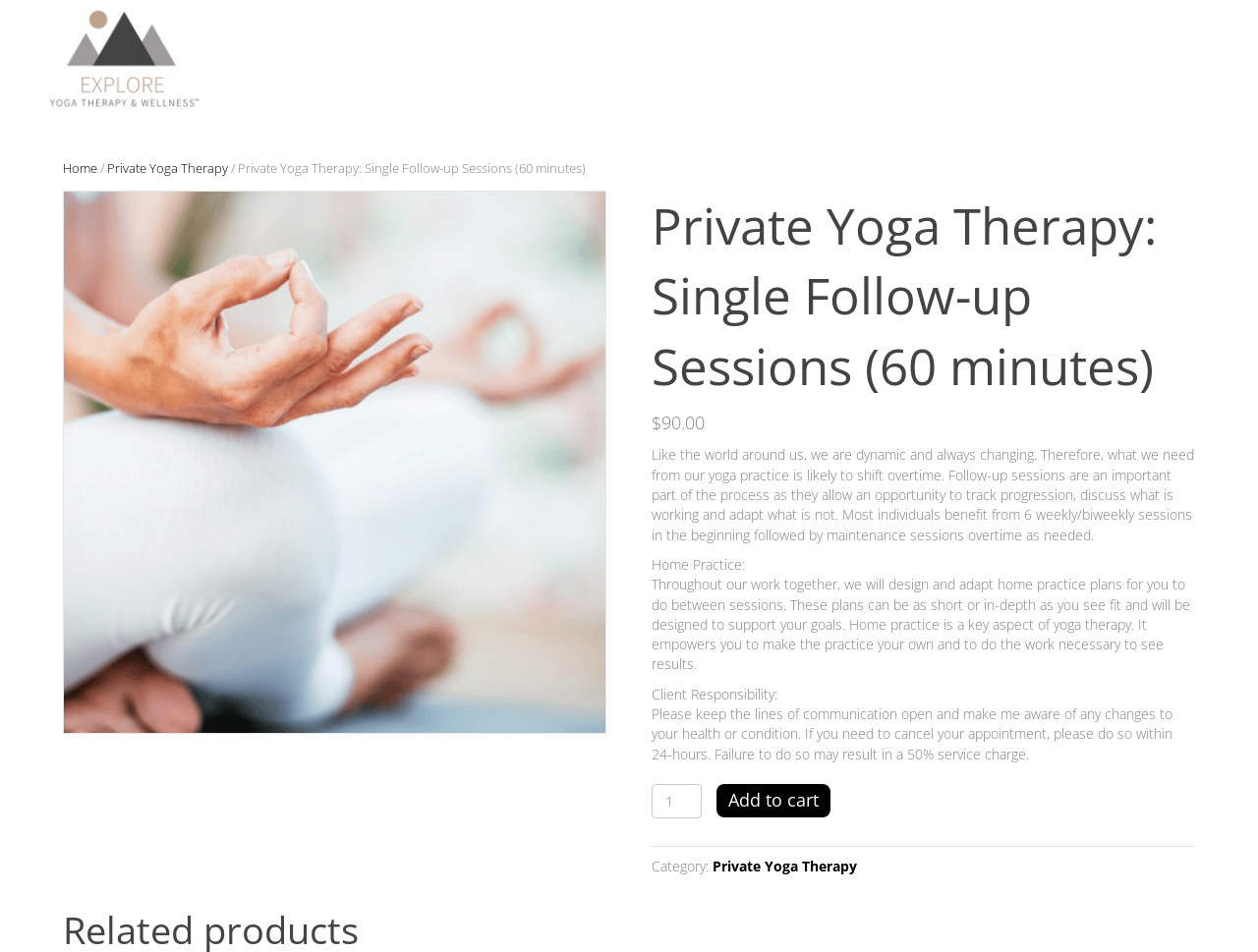Offer a detailed explanation of the webpage layout and contents.

This webpage is about private yoga therapy, specifically focusing on single follow-up sessions that last 60 minutes. At the top left, there is a logo image with a link to "Yoga Therapy and Wellness". On the top right, there is a navigation menu with links to "ABOUT", "CONTACT", "YOGA THERAPY", and "GROUP CLASSES & WORKSHOPS". Below the navigation menu, there is a breadcrumb navigation showing the current page's location, with links to "Home" and "Private Yoga Therapy".

The main content of the page is divided into sections. The first section has a heading "Private Yoga Therapy: Single Follow-up Sessions (60 minutes)" and displays the price of the session, $90.00. Below the price, there is a paragraph of text explaining the importance of follow-up sessions in yoga practice, how they allow tracking progression, and adapting what is not working.

The next section is about home practice, explaining that the yoga therapist will design and adapt home practice plans for the client to do between sessions. This section is followed by a section on client responsibility, outlining the importance of keeping the lines of communication open and canceling appointments within 24 hours.

At the bottom of the page, there is a section to add the product to the cart, with a spin button to select the product quantity and an "Add to cart" button. Finally, there is a category section with a link to "Private Yoga Therapy".